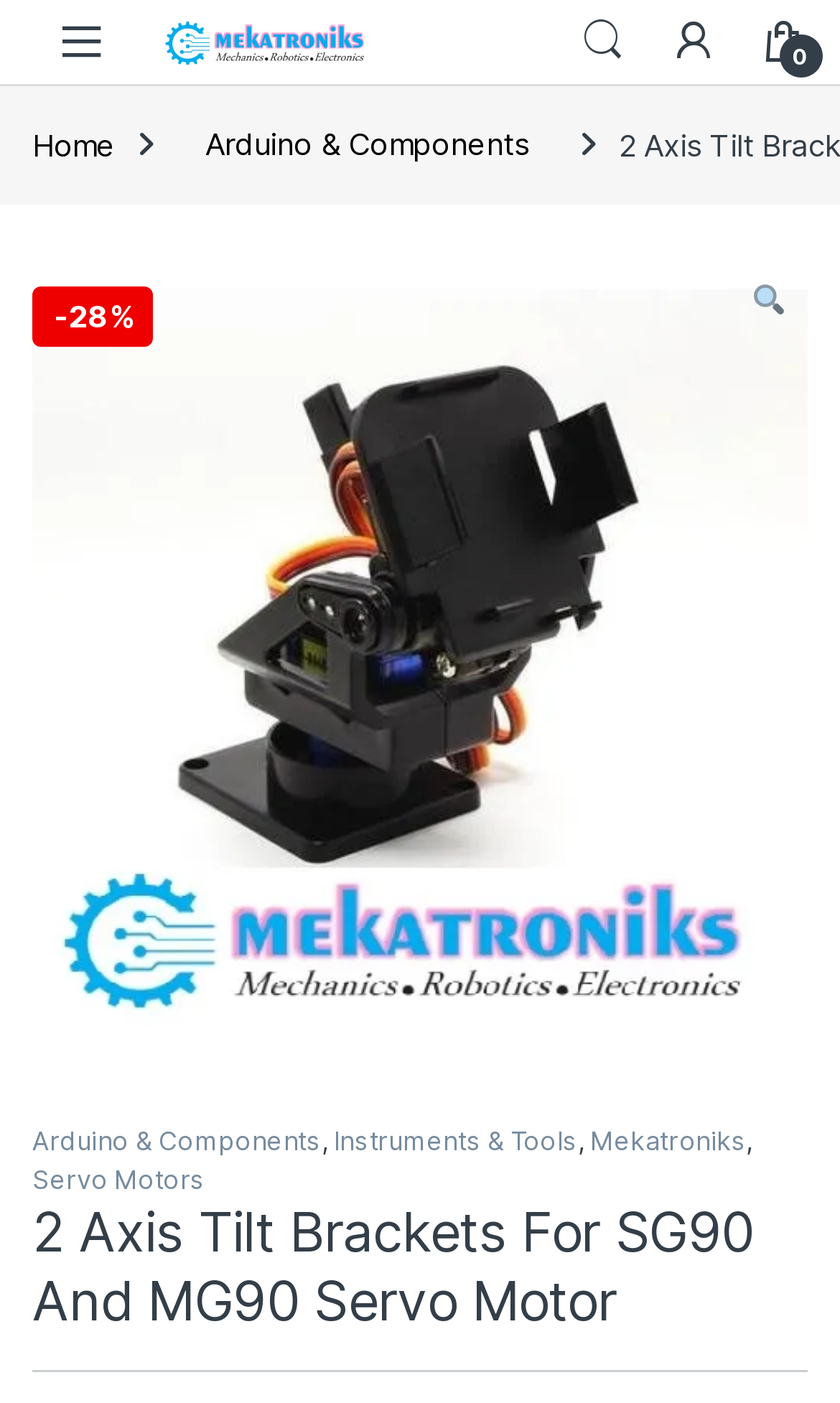Identify the bounding box coordinates of the element to click to follow this instruction: 'view Tilt Brackets For SG90 And MG90 Servo Motor 2 AXIS'. Ensure the coordinates are four float values between 0 and 1, provided as [left, top, right, bottom].

[0.038, 0.441, 0.962, 0.467]